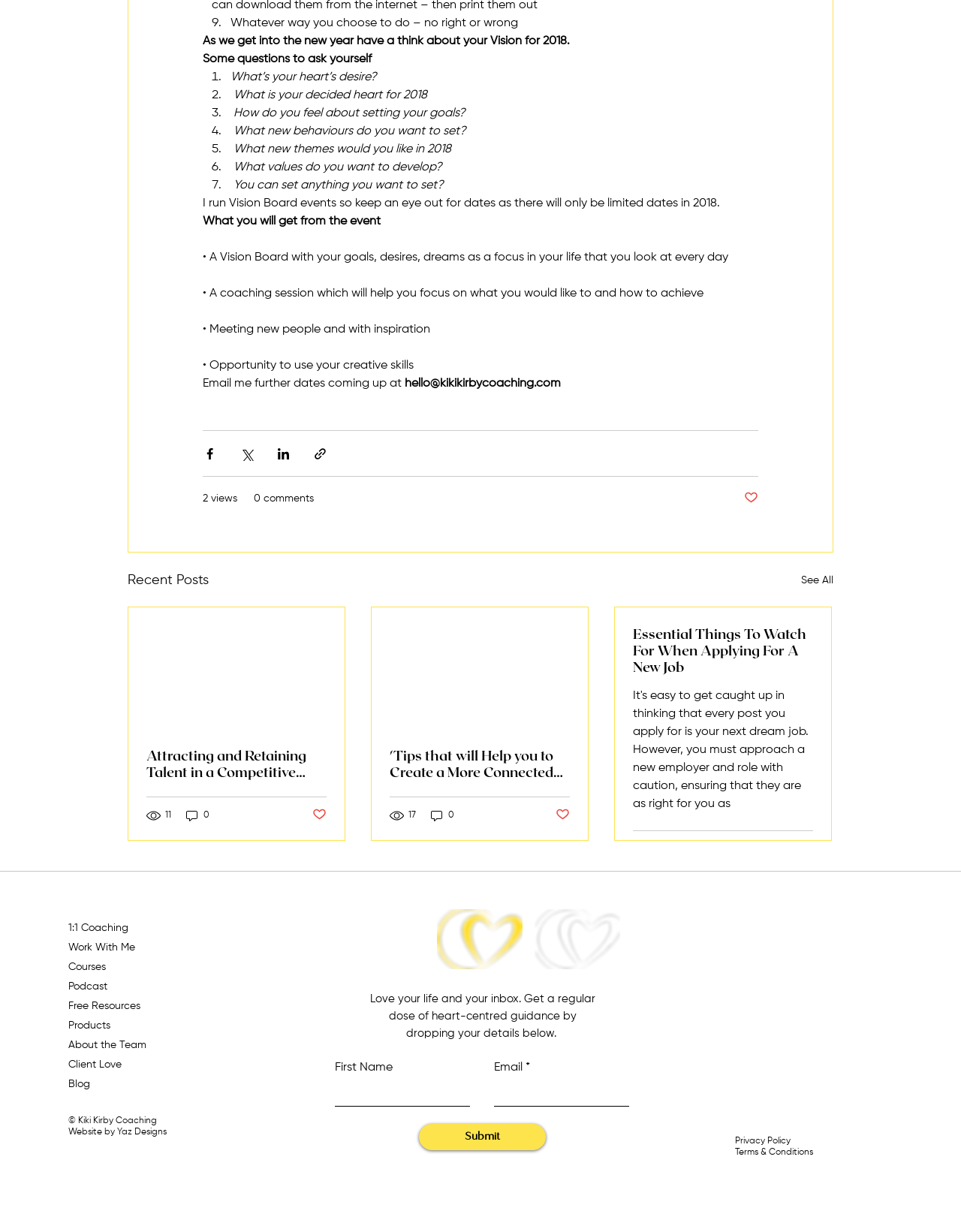Specify the bounding box coordinates of the area to click in order to follow the given instruction: "See all recent posts."

[0.834, 0.463, 0.867, 0.48]